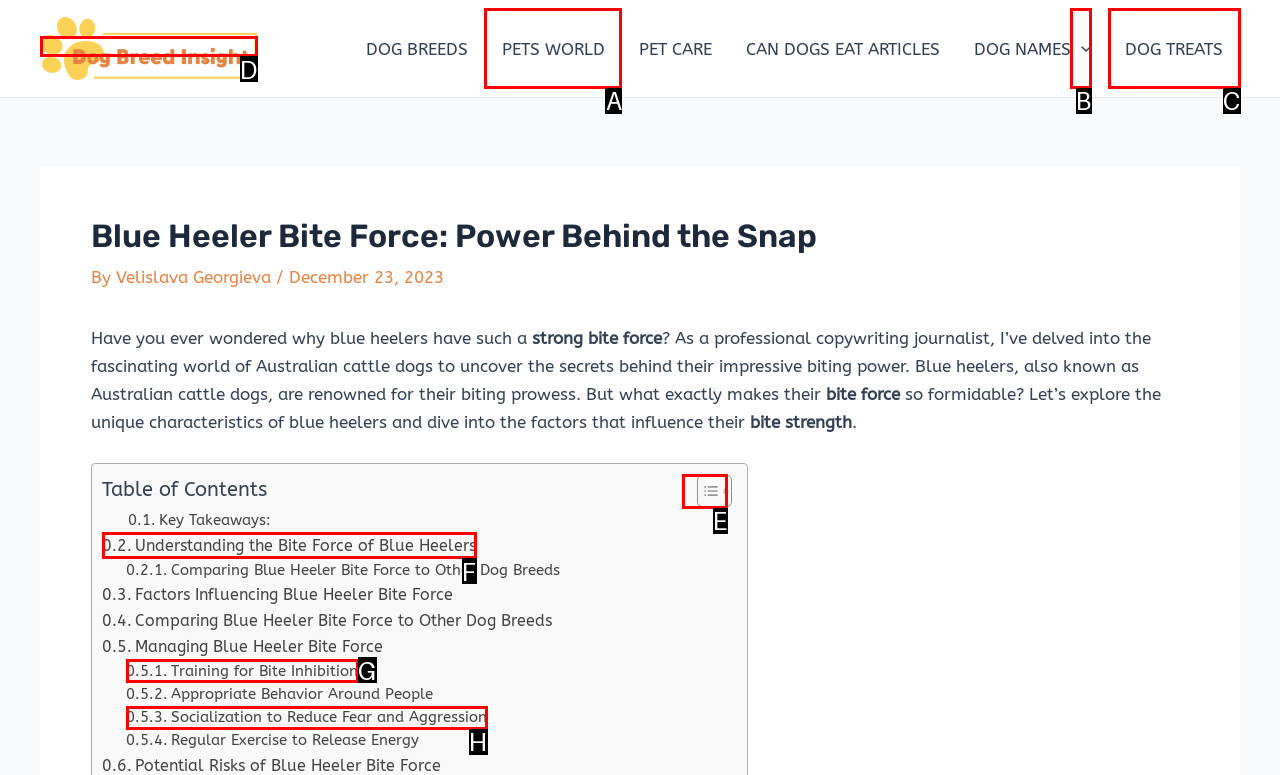Identify the HTML element that corresponds to the following description: All Posts Provide the letter of the best matching option.

None